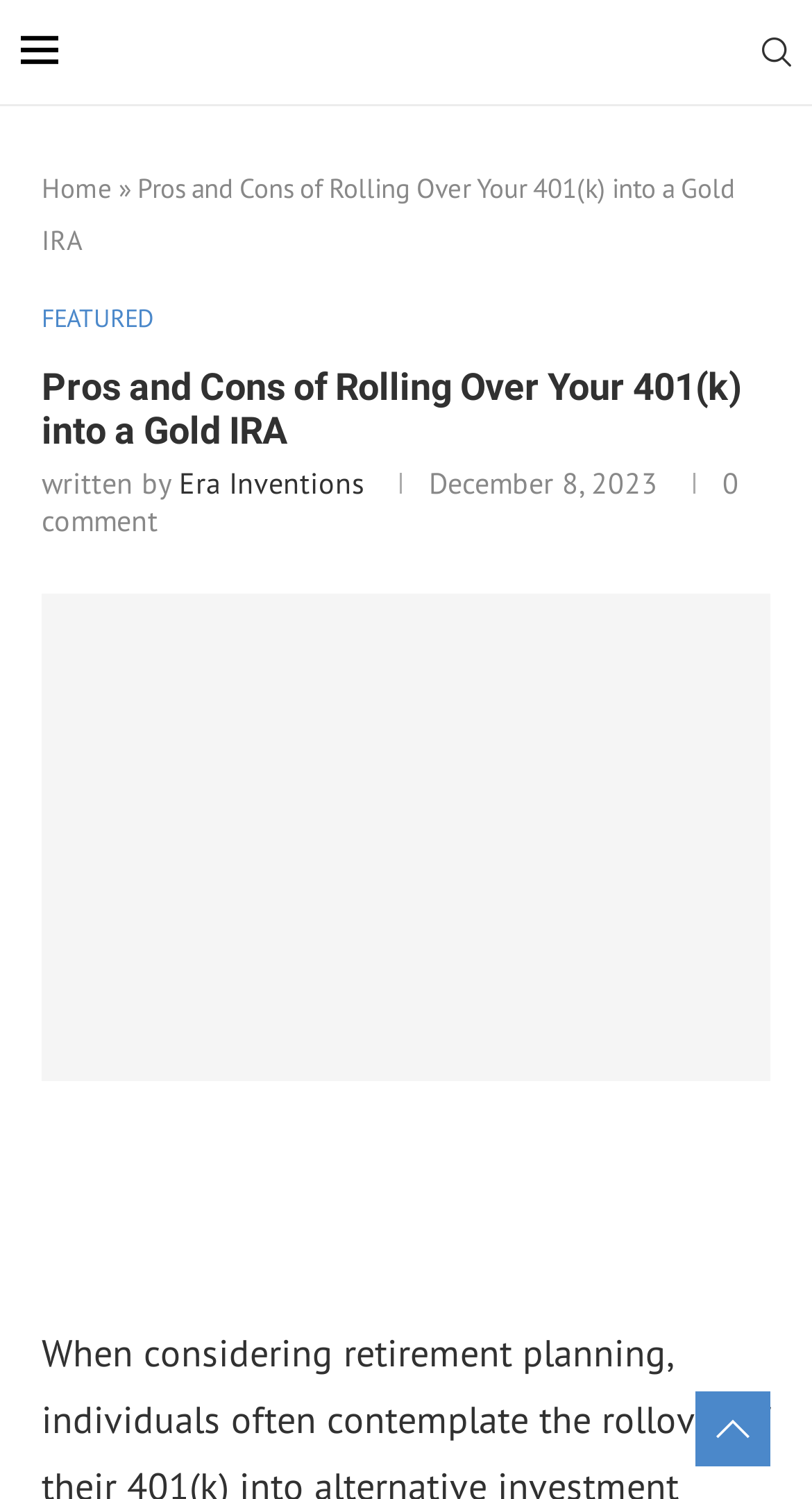Your task is to extract the text of the main heading from the webpage.

Pros and Cons of Rolling Over Your 401(k) into a Gold IRA